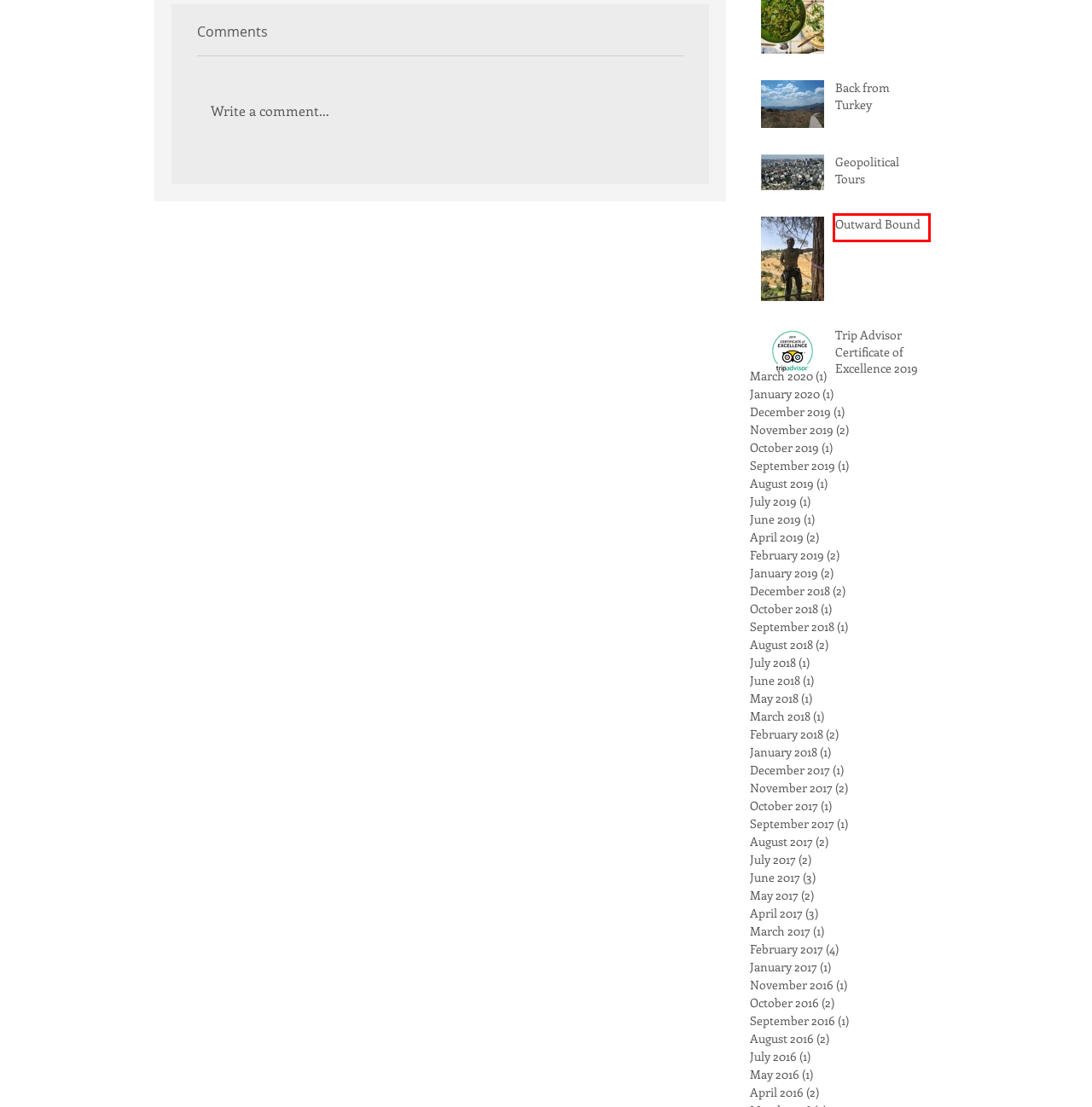Analyze the screenshot of a webpage that features a red rectangle bounding box. Pick the webpage description that best matches the new webpage you would see after clicking on the element within the red bounding box. Here are the candidates:
A. November - 2016
B. July - 2017
C. Second Temple Virtual Reality
D. The Israeli Innovation Center
E. September - 2019
F. July - 2019
G. October - 2018
H. November - 2019

C